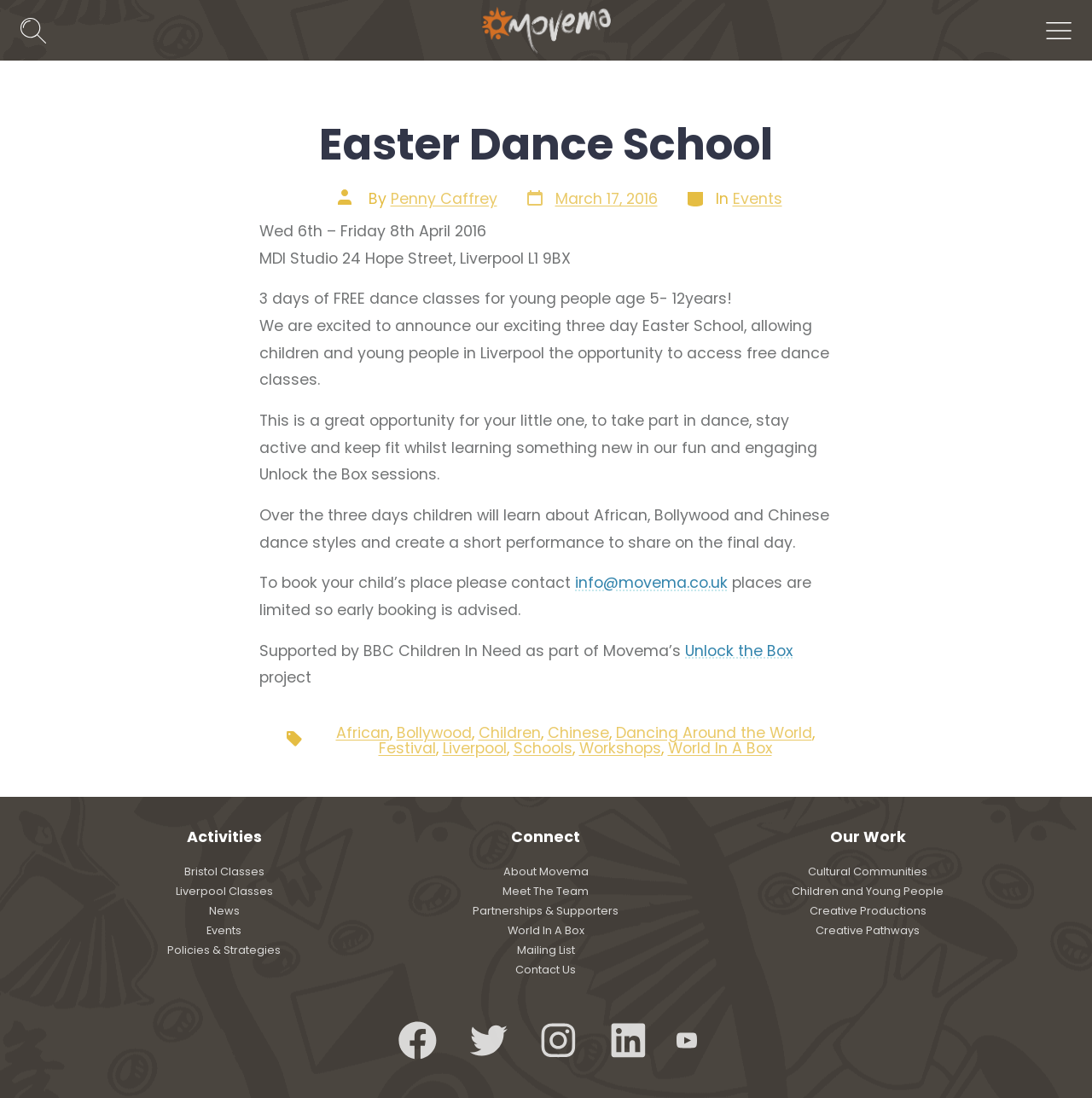What is the age range for the dance classes?
Please provide a single word or phrase answer based on the image.

5-12 years